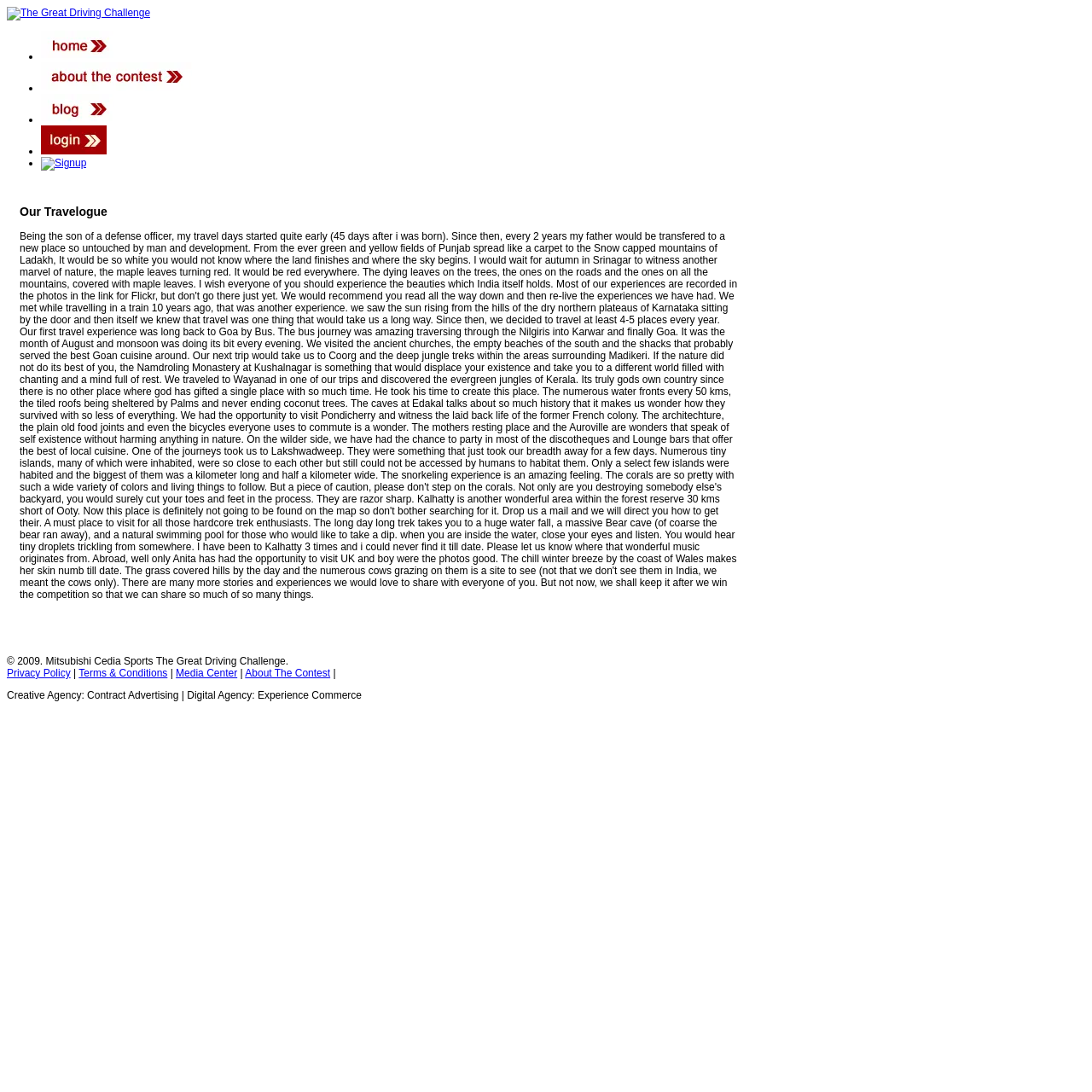Please identify the bounding box coordinates of the clickable region that I should interact with to perform the following instruction: "login as a member". The coordinates should be expressed as four float numbers between 0 and 1, i.e., [left, top, right, bottom].

[0.038, 0.133, 0.098, 0.144]